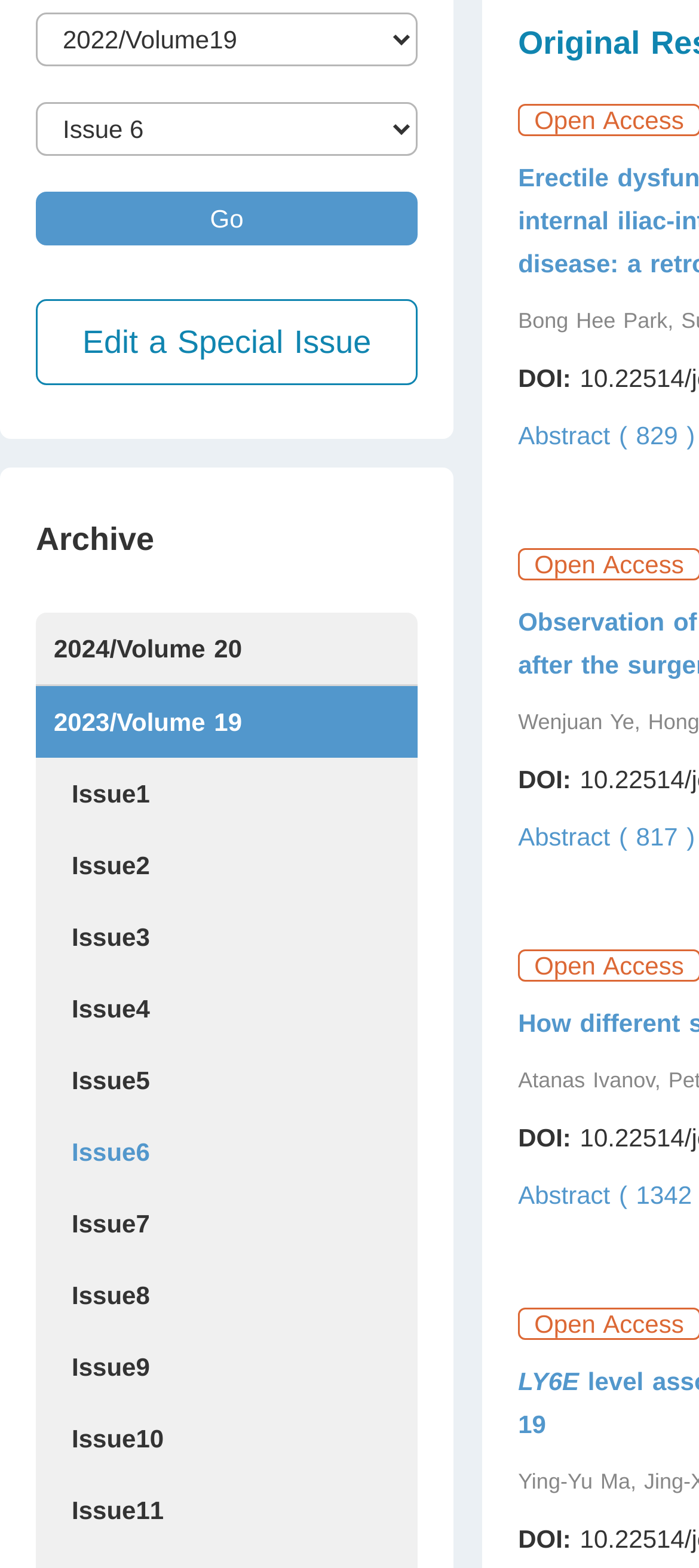Extract the bounding box for the UI element that matches this description: "Issue8".

[0.051, 0.803, 0.598, 0.849]